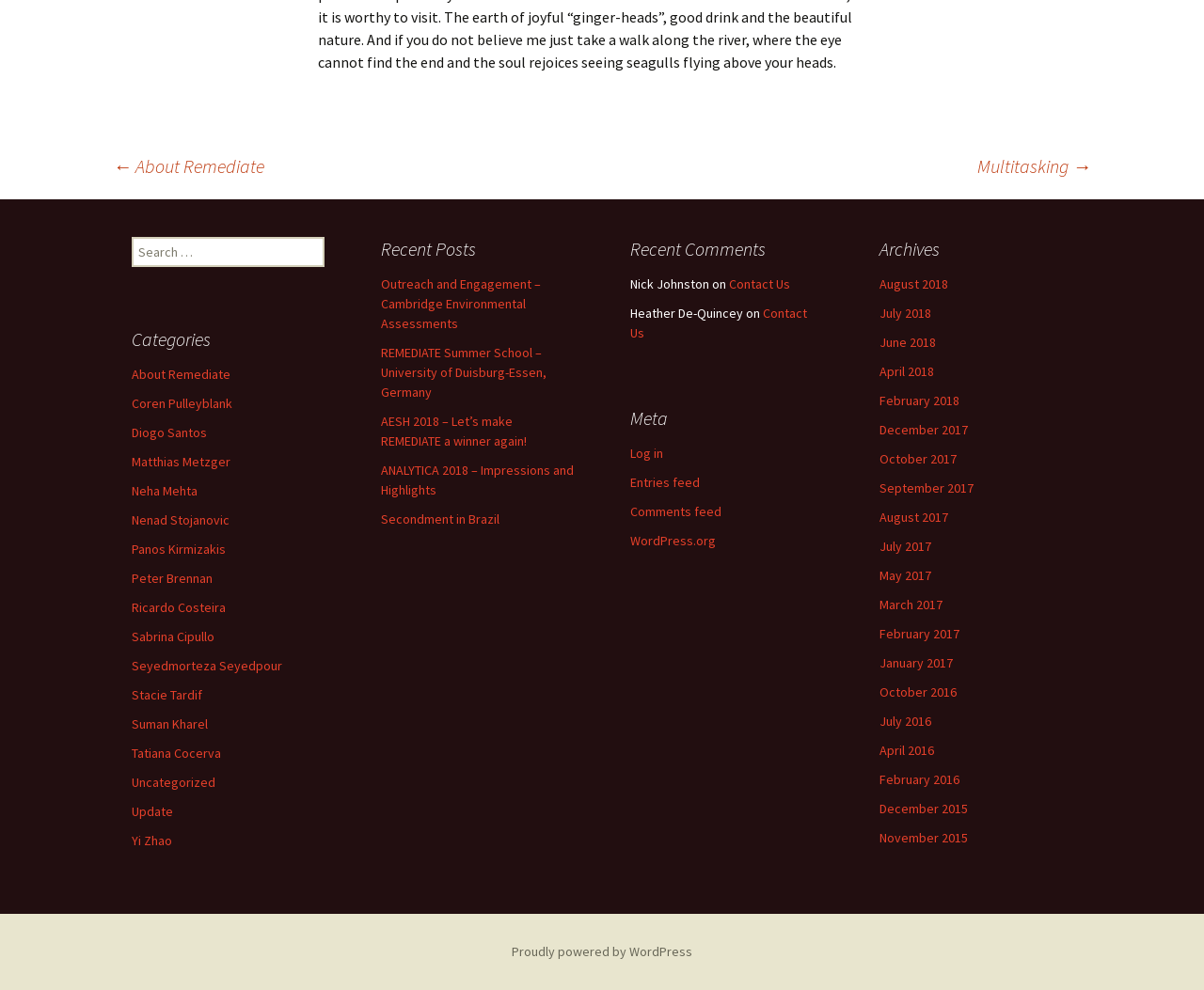Locate the UI element described as follows: "Contact Us". Return the bounding box coordinates as four float numbers between 0 and 1 in the order [left, top, right, bottom].

[0.523, 0.307, 0.67, 0.345]